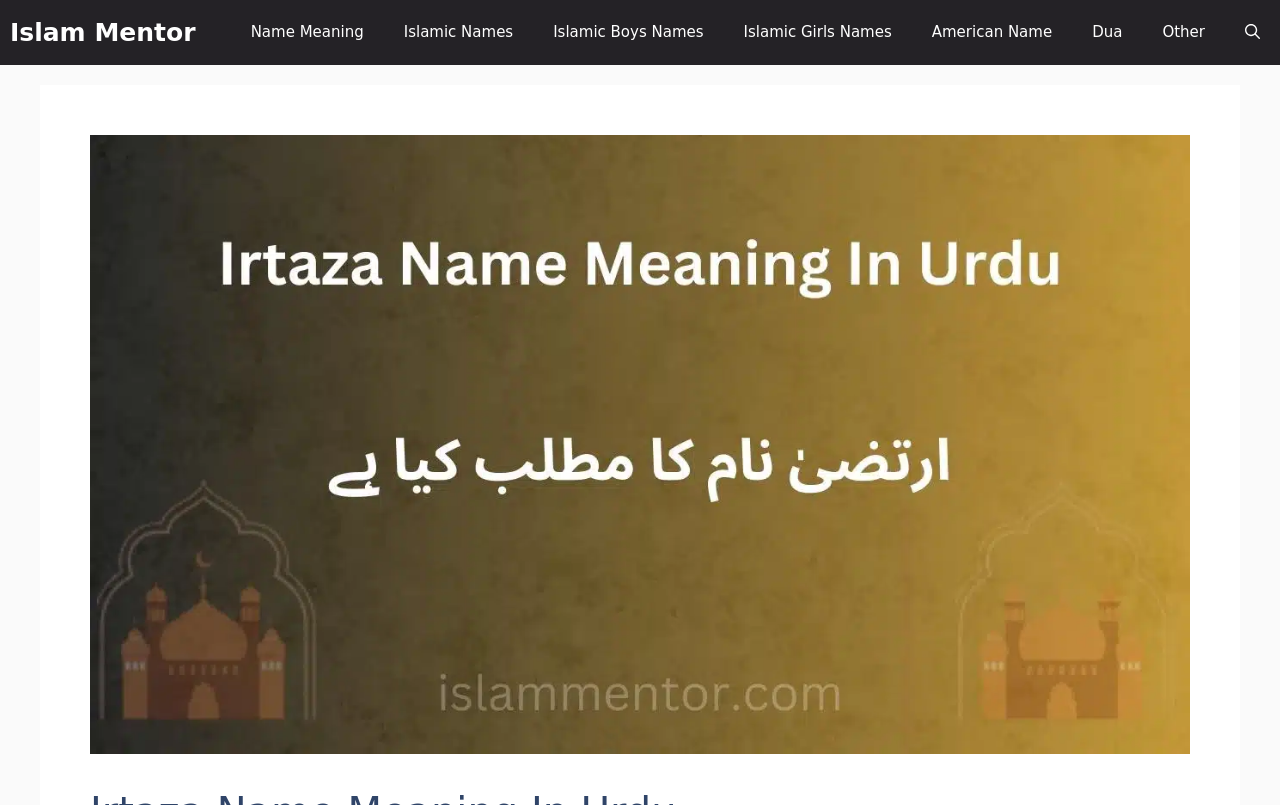Locate the bounding box coordinates of the segment that needs to be clicked to meet this instruction: "Click on Islamic Names".

[0.3, 0.0, 0.417, 0.081]